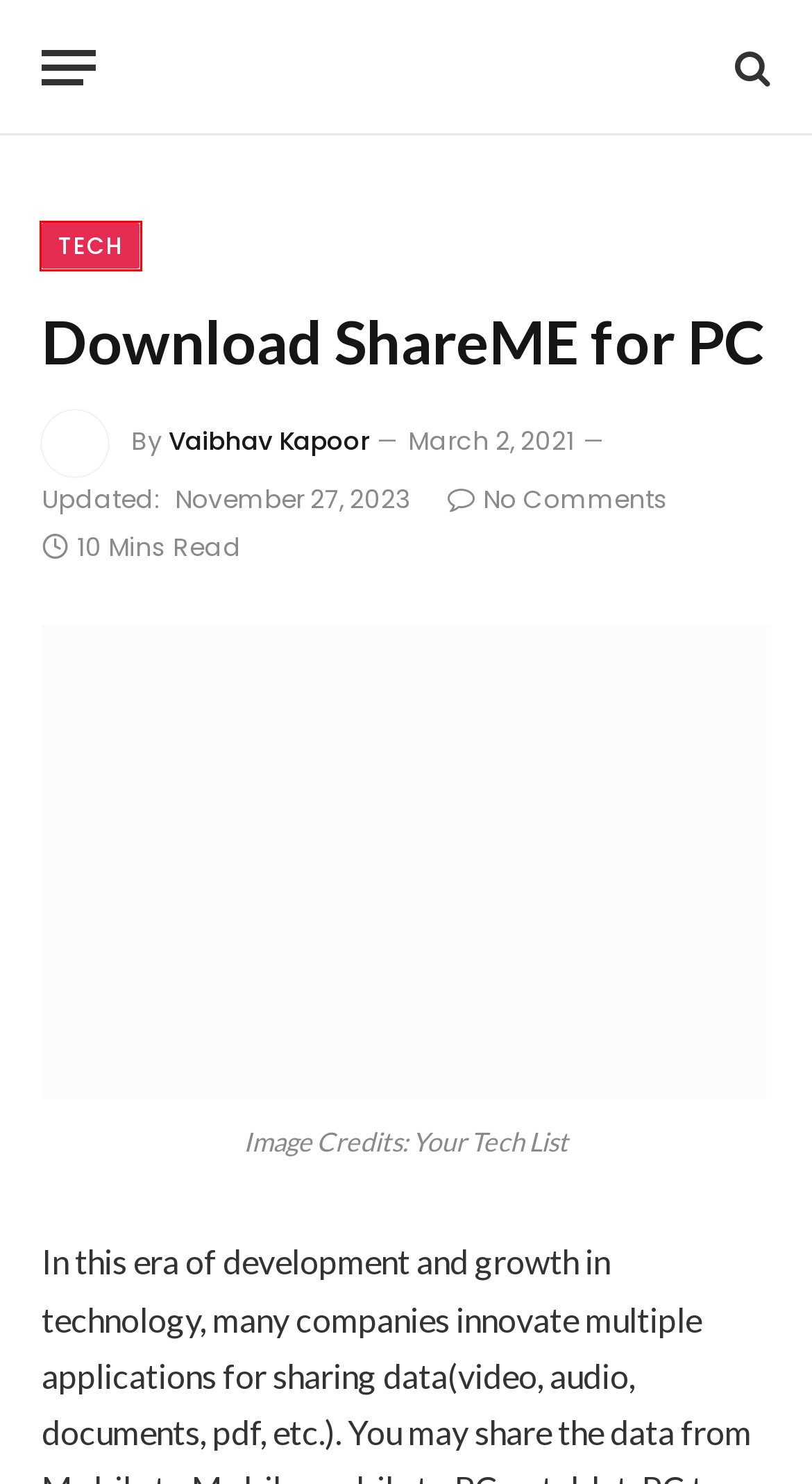Given a webpage screenshot featuring a red rectangle around a UI element, please determine the best description for the new webpage that appears after the element within the bounding box is clicked. The options are:
A. Vaibhav Kapoor, Author at Latest Techno
B. Homepage - Latest Techno
C. Tech Archives - Latest Techno
D. Terms and conditions - Latest Techno
E. All Roads Lead to Polygon”– Possible Rebranding in May!
F. Computer Shortcut Keys | Basic, Word, Excel, Outlook, Windows Shortcut - Latest Techno
G. How to Change JioFi Password - Latest Techno
H. Explore the Great Outdoors: Premier CAN-AM ATVs and Manitou Boats in North Texas - Latest Techno

C